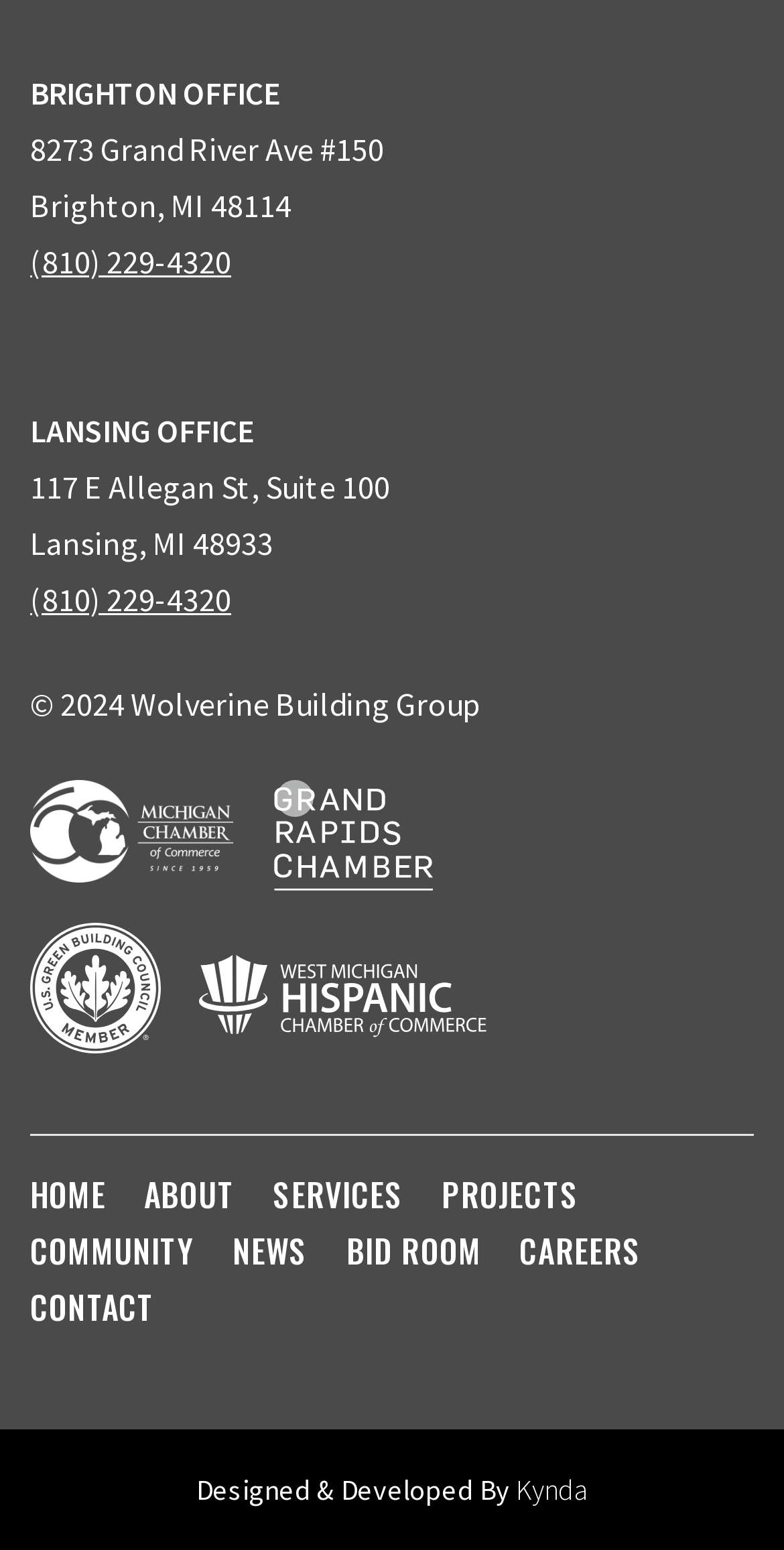Please pinpoint the bounding box coordinates for the region I should click to adhere to this instruction: "learn about the company".

[0.184, 0.755, 0.299, 0.786]